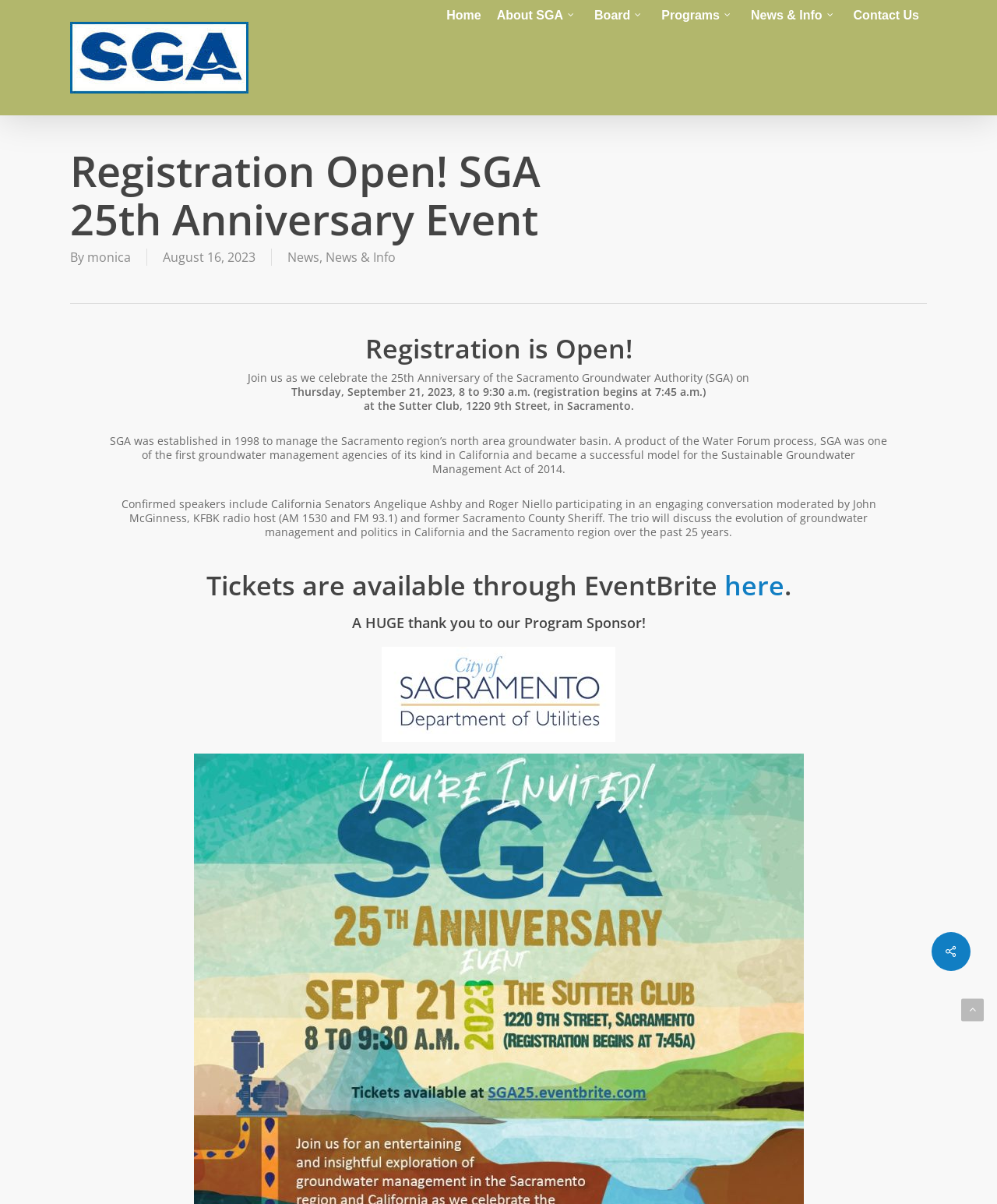Generate the text of the webpage's primary heading.

Registration Open! SGA 25th Anniversary Event